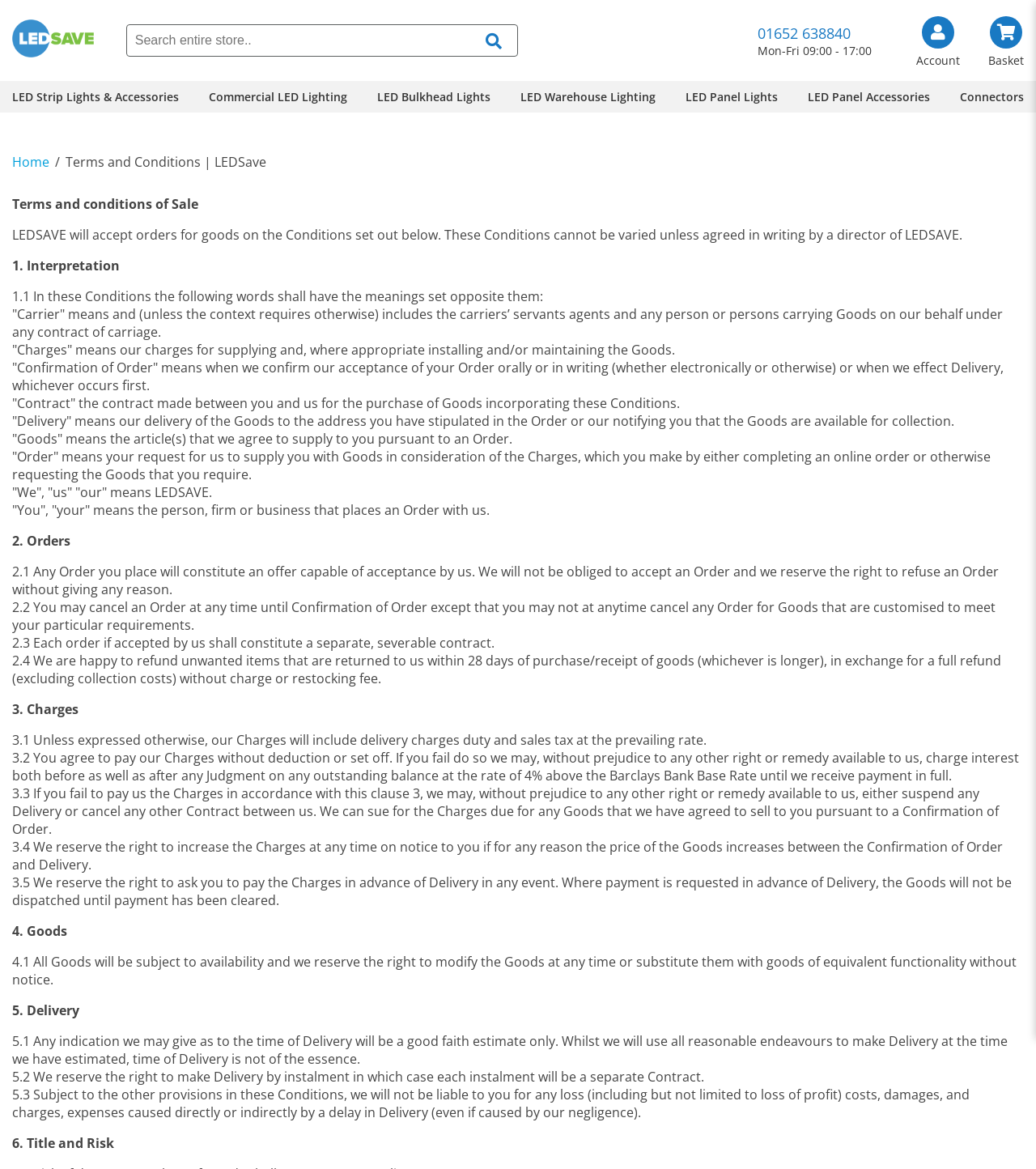What happens if payment is not made on time?
Answer the question with a thorough and detailed explanation.

If a customer fails to pay the charges on time, LEDSave may charge interest on the outstanding balance at a rate of 4% above the Barclays Bank Base Rate, as stated in the 'Charges' section of the 'Terms and Conditions' page.